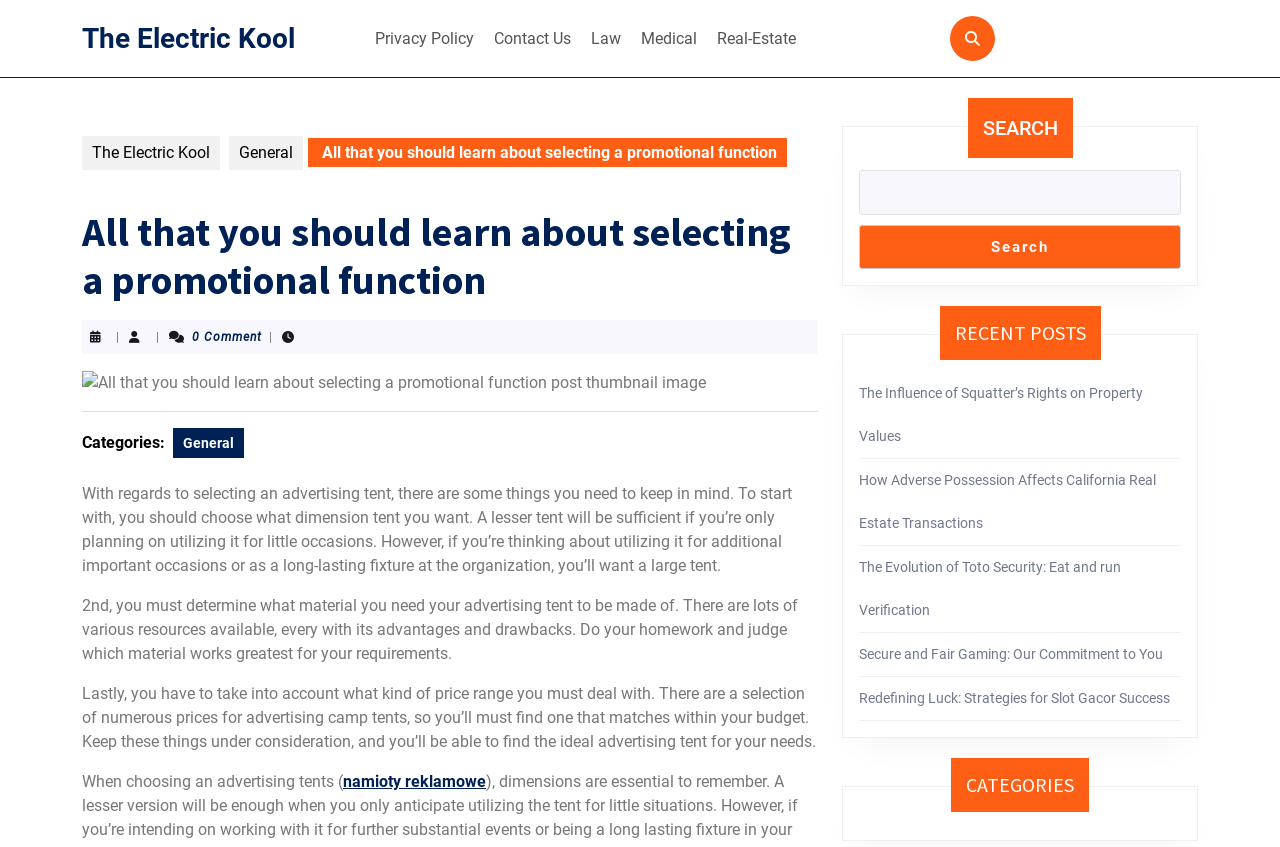Find the bounding box of the UI element described as: "ArtReview". The bounding box coordinates should be given as four float values between 0 and 1, i.e., [left, top, right, bottom].

None